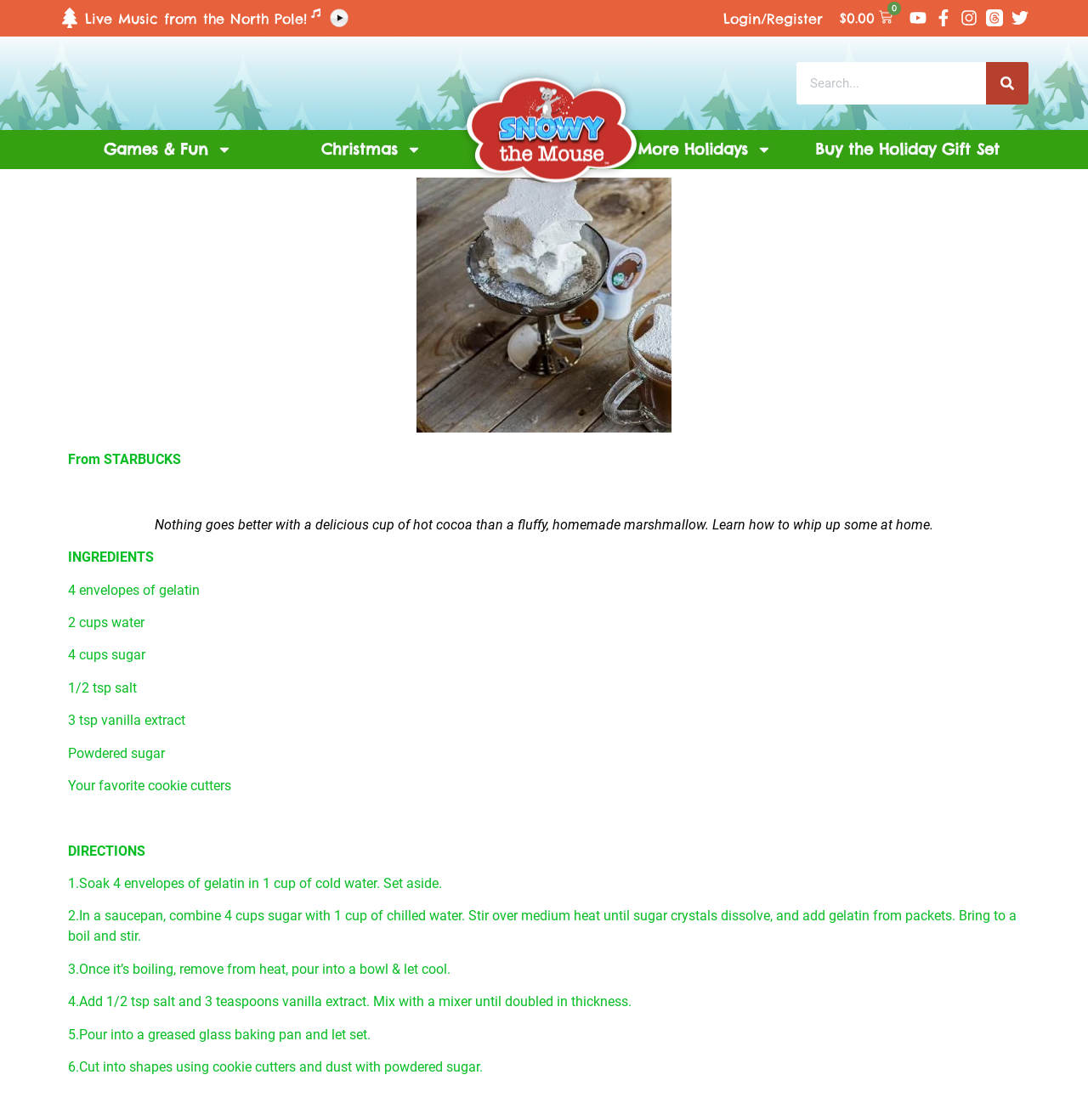What is the purpose of the search box?
Give a thorough and detailed response to the question.

The search box is located at the top of the webpage, and it allows users to search for specific content within the website. This is evident from the 'Search' button and the searchbox element description.